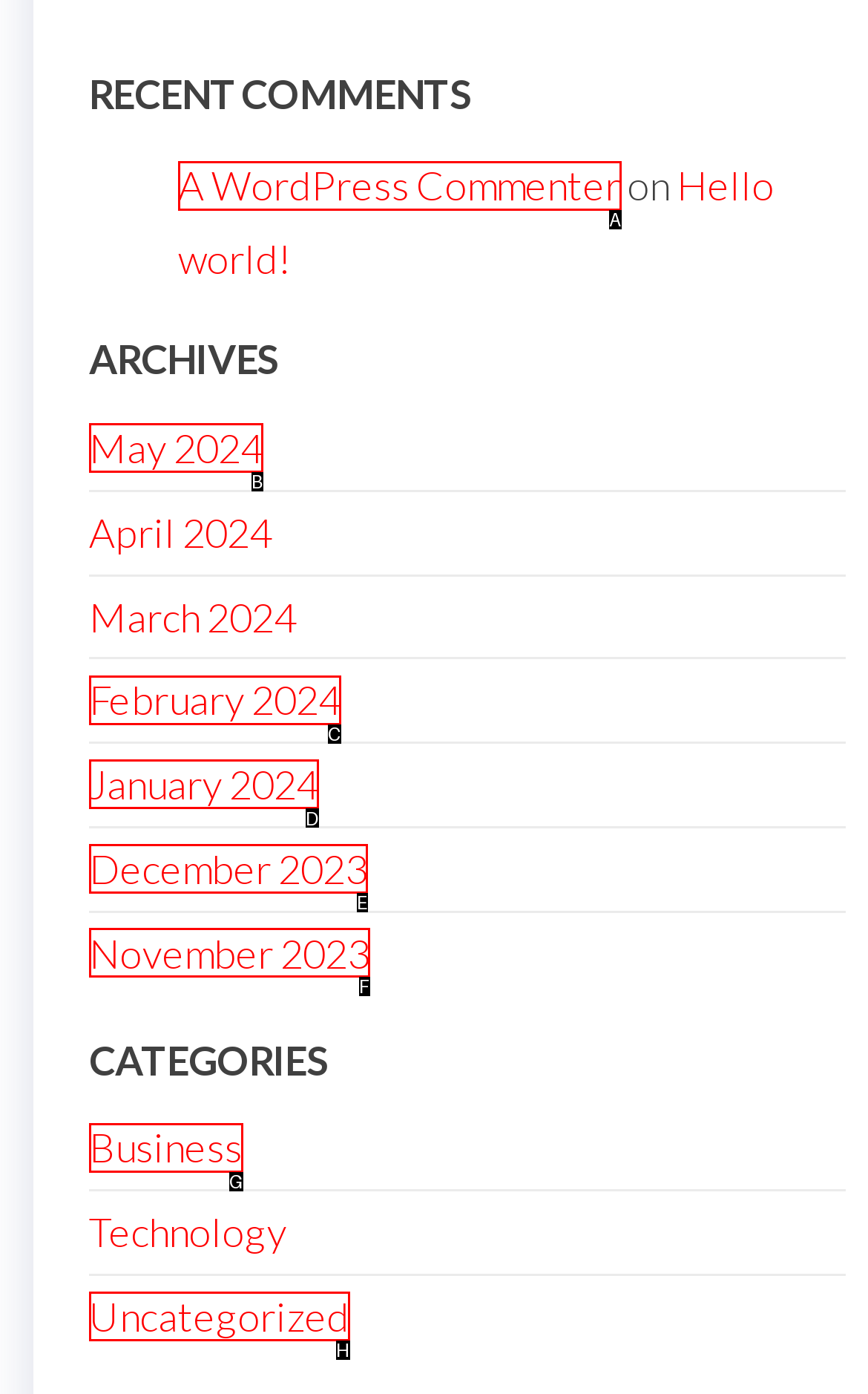Select the HTML element that corresponds to the description: A WordPress Commenter
Reply with the letter of the correct option from the given choices.

A